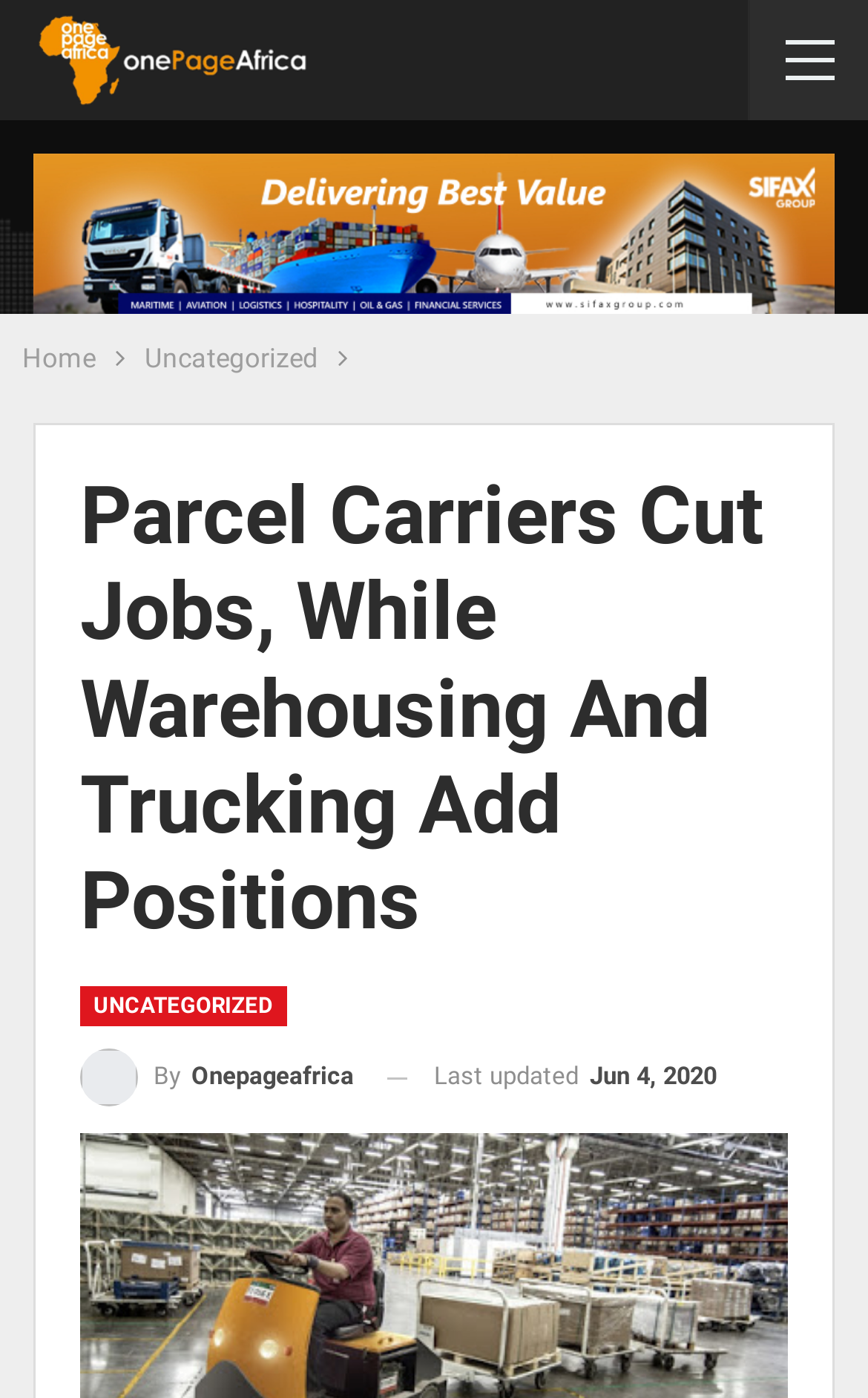What type of companies added jobs?
Please answer the question with as much detail and depth as you can.

According to the webpage content, warehouse operators and trucking companies added 4,800 jobs combined across their sectors from January to February, indicating that these types of companies added jobs.